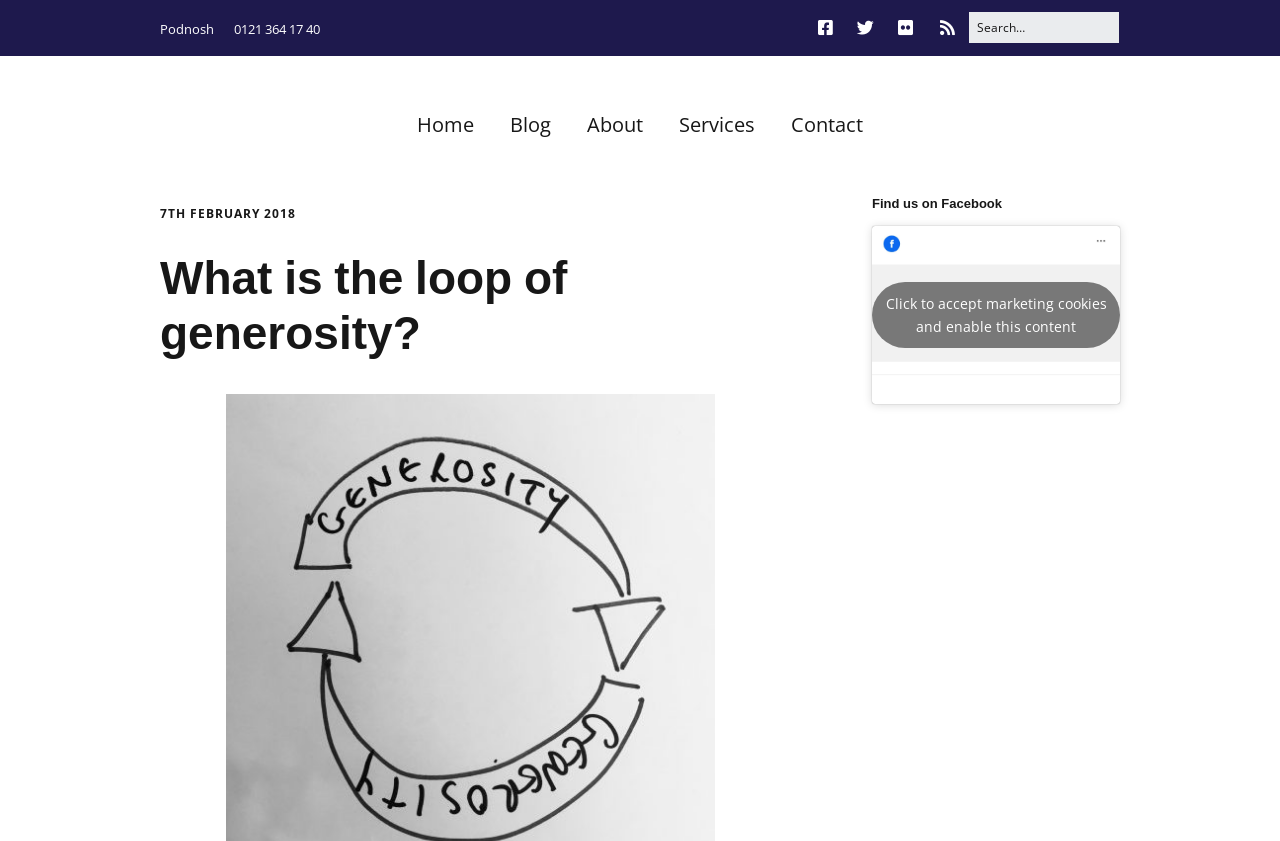Give an in-depth explanation of the webpage layout and content.

The webpage is about Podnosh, with a focus on the concept of the "loop of generosity". At the top, there is a search bar with a label "Search for:" on the right side of the page. Below the search bar, there are social media links to Facebook, Twitter, Flickr, and RSS, aligned horizontally.

On the left side of the page, there is a section with a link to "Podnosh" and a phone number "0121 364 17 40" displayed below it. Below this section, there is a navigation menu with links to "Home", "Blog", "About", "Services", and "Contact", arranged horizontally.

The main content of the page is a blog post or article titled "What is the loop of generosity?", which is displayed in a large heading. The post is dated "7TH FEBRUARY 2018" and is located below the navigation menu. 

On the right side of the page, there is a complementary section with a heading "Find us on Facebook" and a button to accept marketing cookies and enable content.